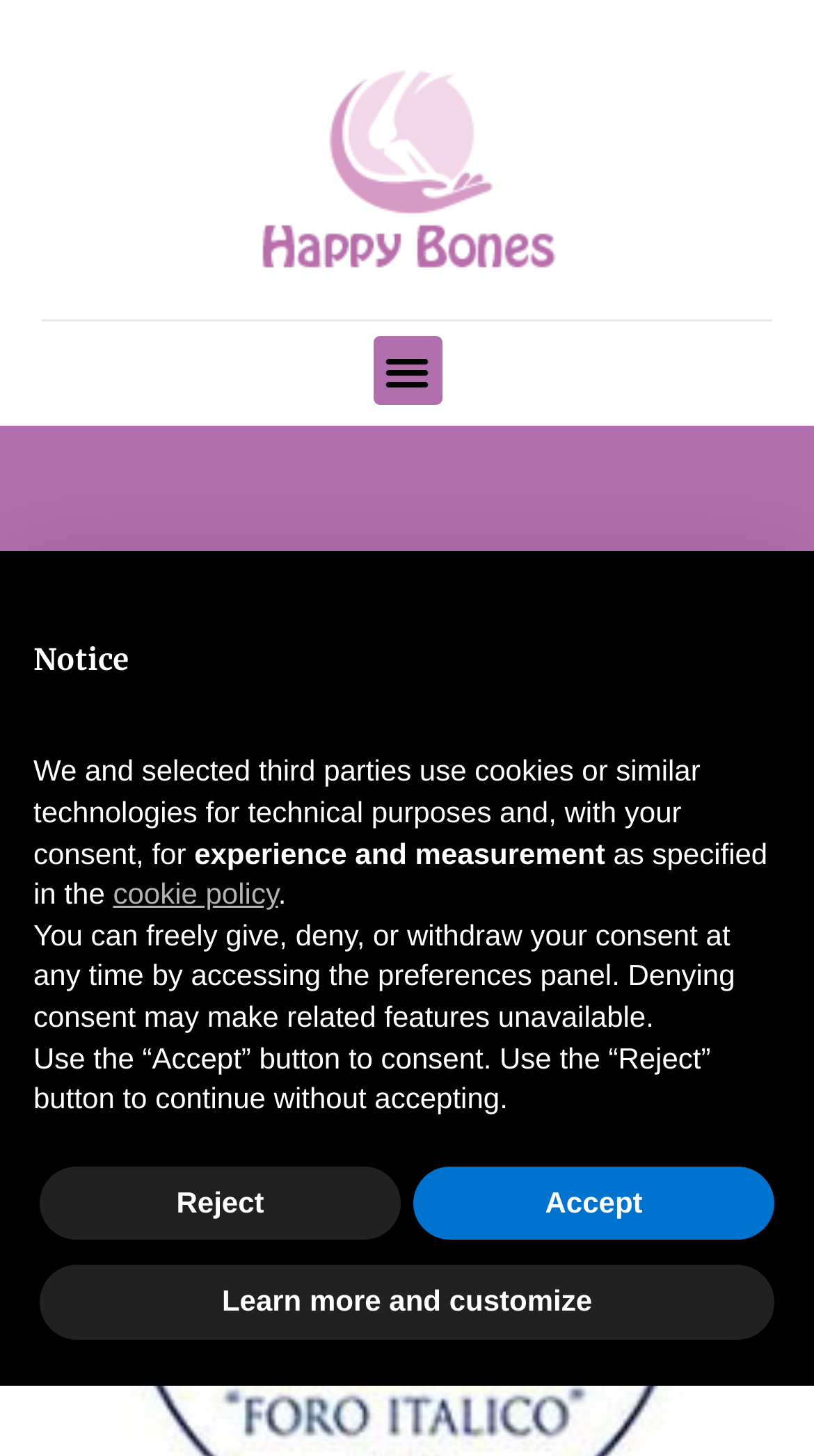What is the last sentence of the notice text? Refer to the image and provide a one-word or short phrase answer.

Use the “Accept” button to consent.